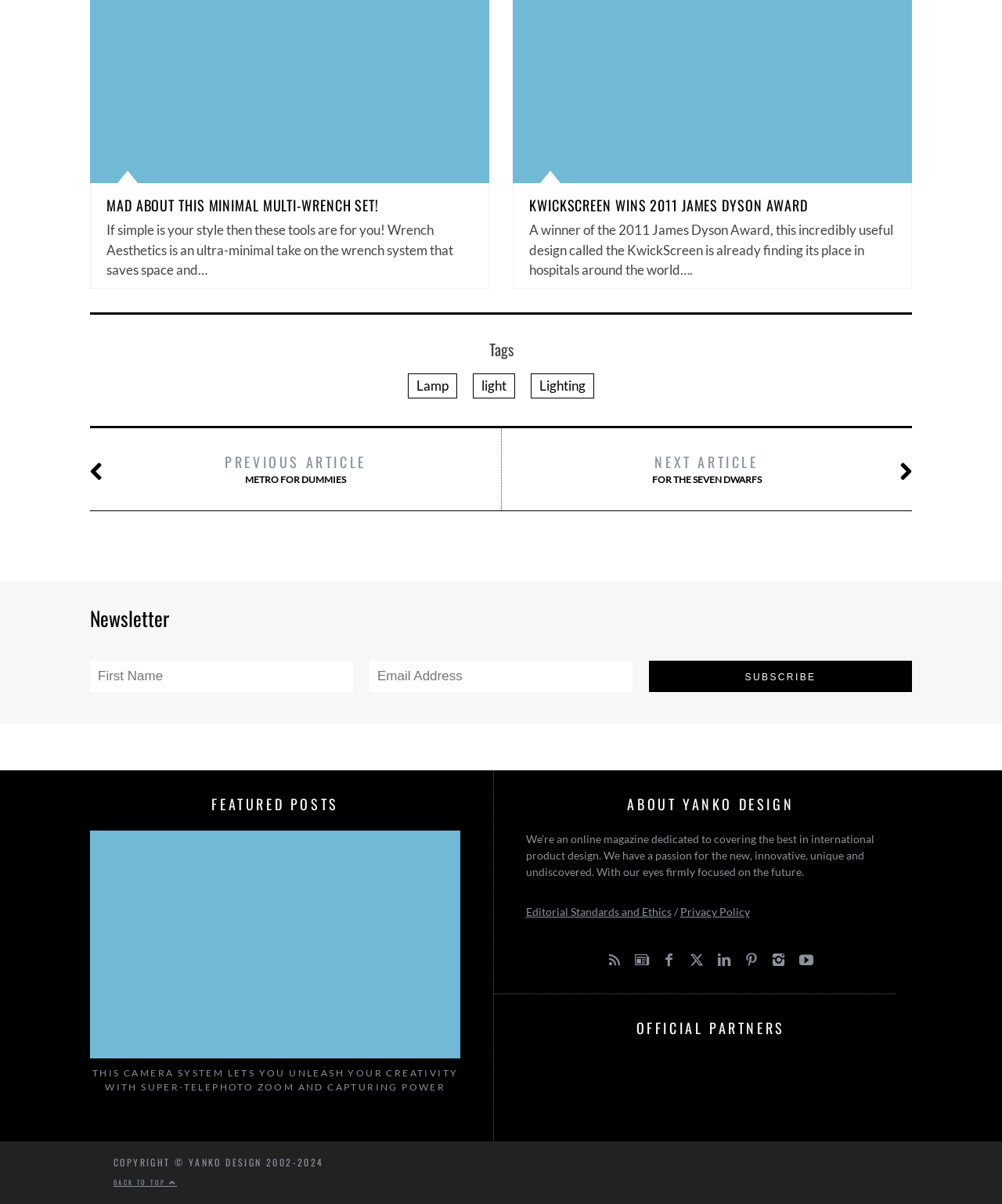Locate the bounding box of the UI element described in the following text: "Editorial Standards and Ethics".

[0.525, 0.752, 0.67, 0.763]